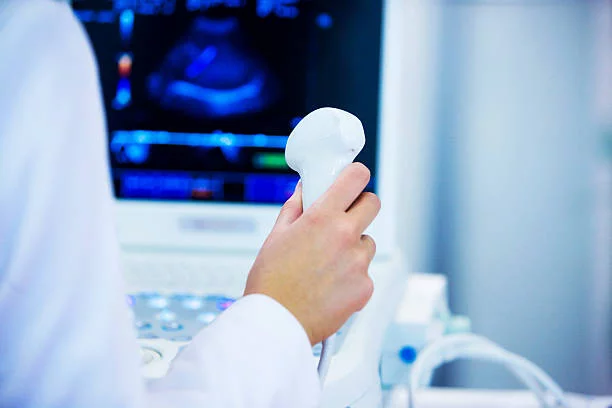Describe the important features and context of the image with as much detail as possible.

The image features a close-up of a healthcare professional’s hand holding a medical ultrasound transducer. The individual, likely dressed in a white lab coat, is positioned in front of an ultrasound machine, which displays a faint image on its monitor. This type of equipment is commonly used for various diagnostic purposes, including assessing pregnancy and examining organs. The transducer is essential for capturing real-time images of the inside of the body, allowing for detailed examinations and monitoring of conditions such as low progesterone levels during pregnancy. The scene reflects a clinical environment focused on patient care and medical imaging.